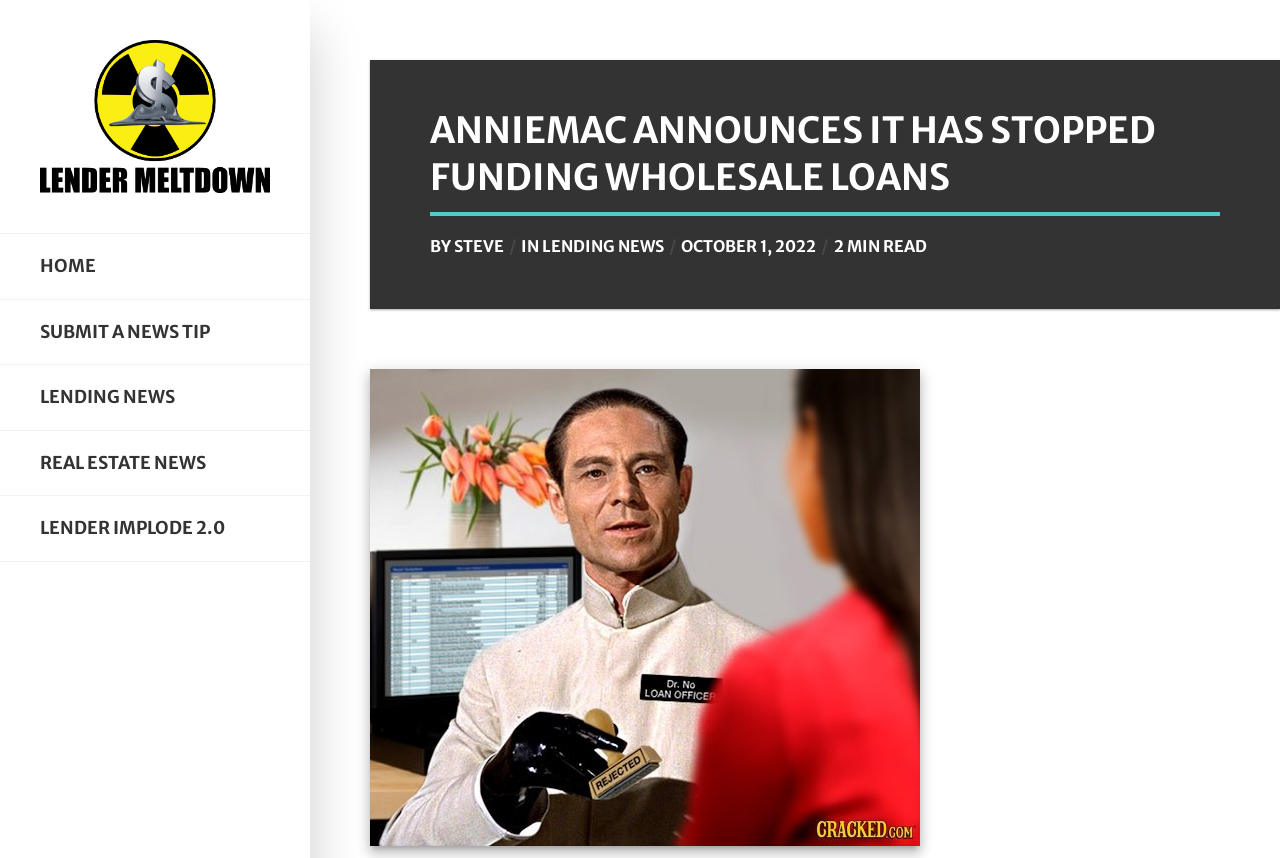Find the bounding box coordinates of the element to click in order to complete the given instruction: "go to HOME."

[0.031, 0.296, 0.211, 0.325]